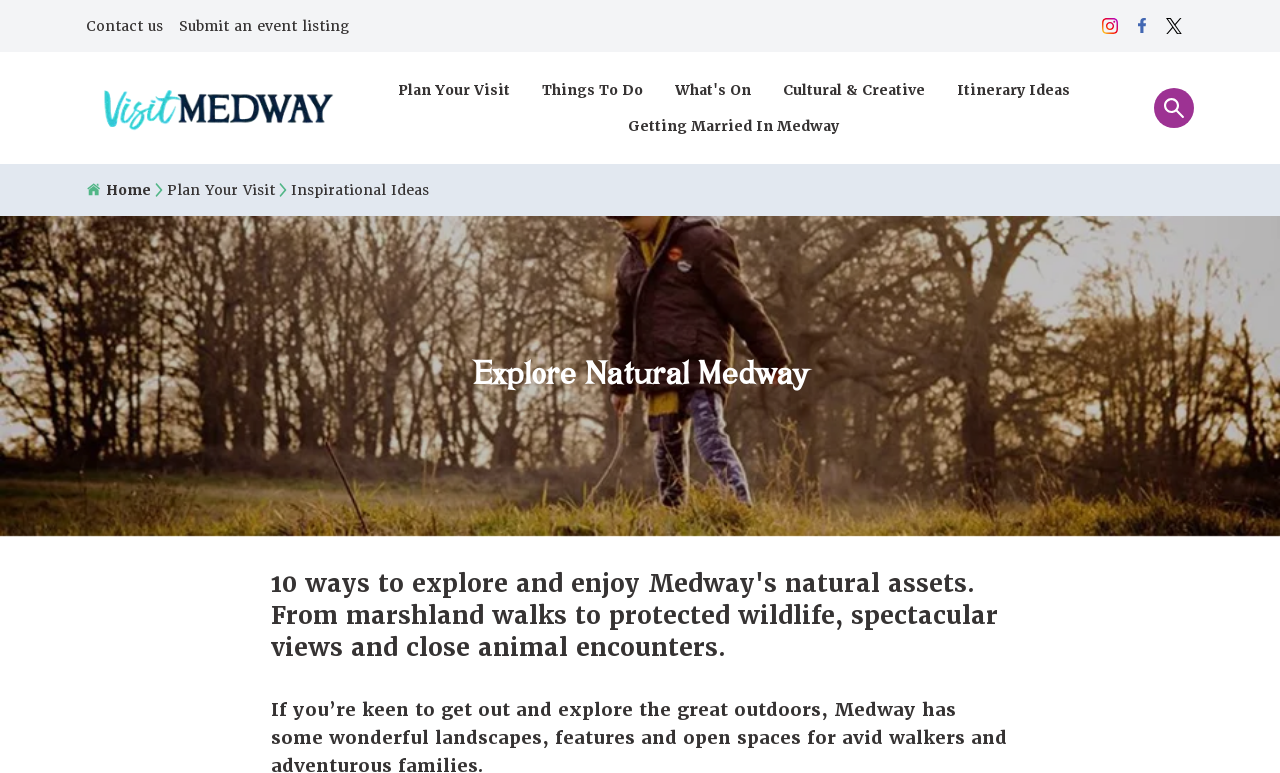Extract the main headline from the webpage and generate its text.

Explore Natural Medway